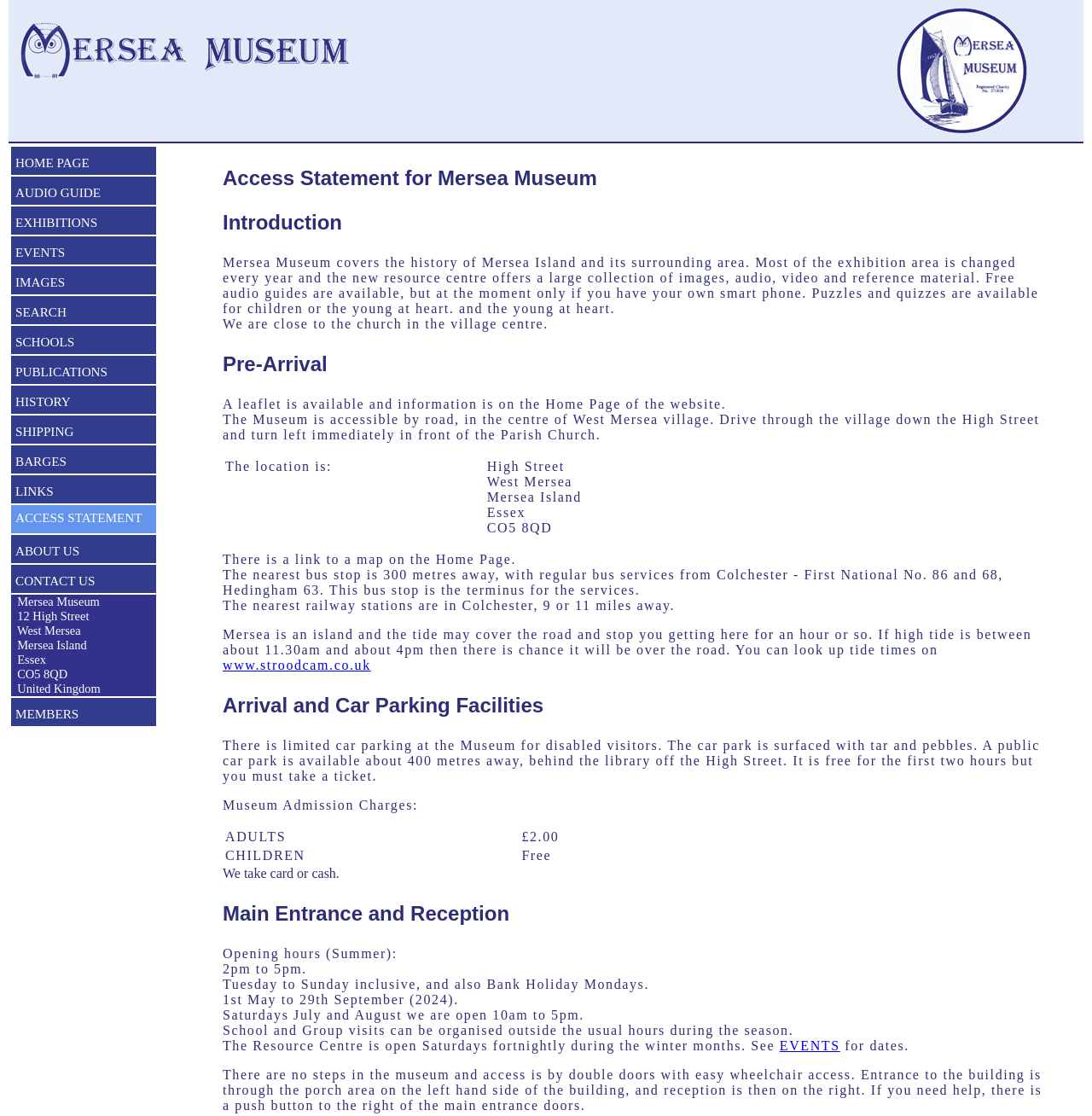Respond to the following question using a concise word or phrase: 
What is the location of Mersea Museum?

High Street West Mersea